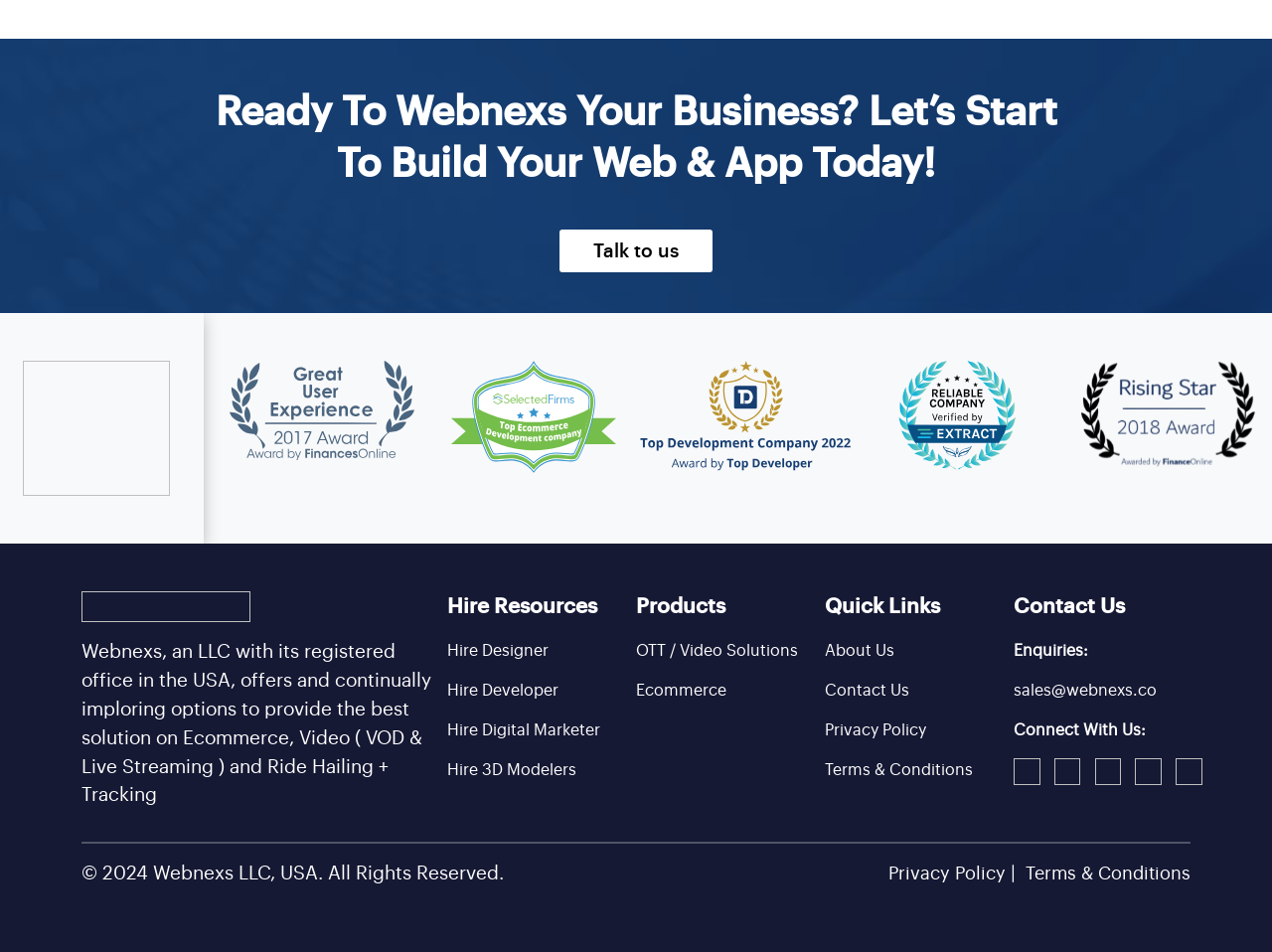Can you find the bounding box coordinates for the element to click on to achieve the instruction: "Hire a designer"?

[0.352, 0.675, 0.431, 0.692]